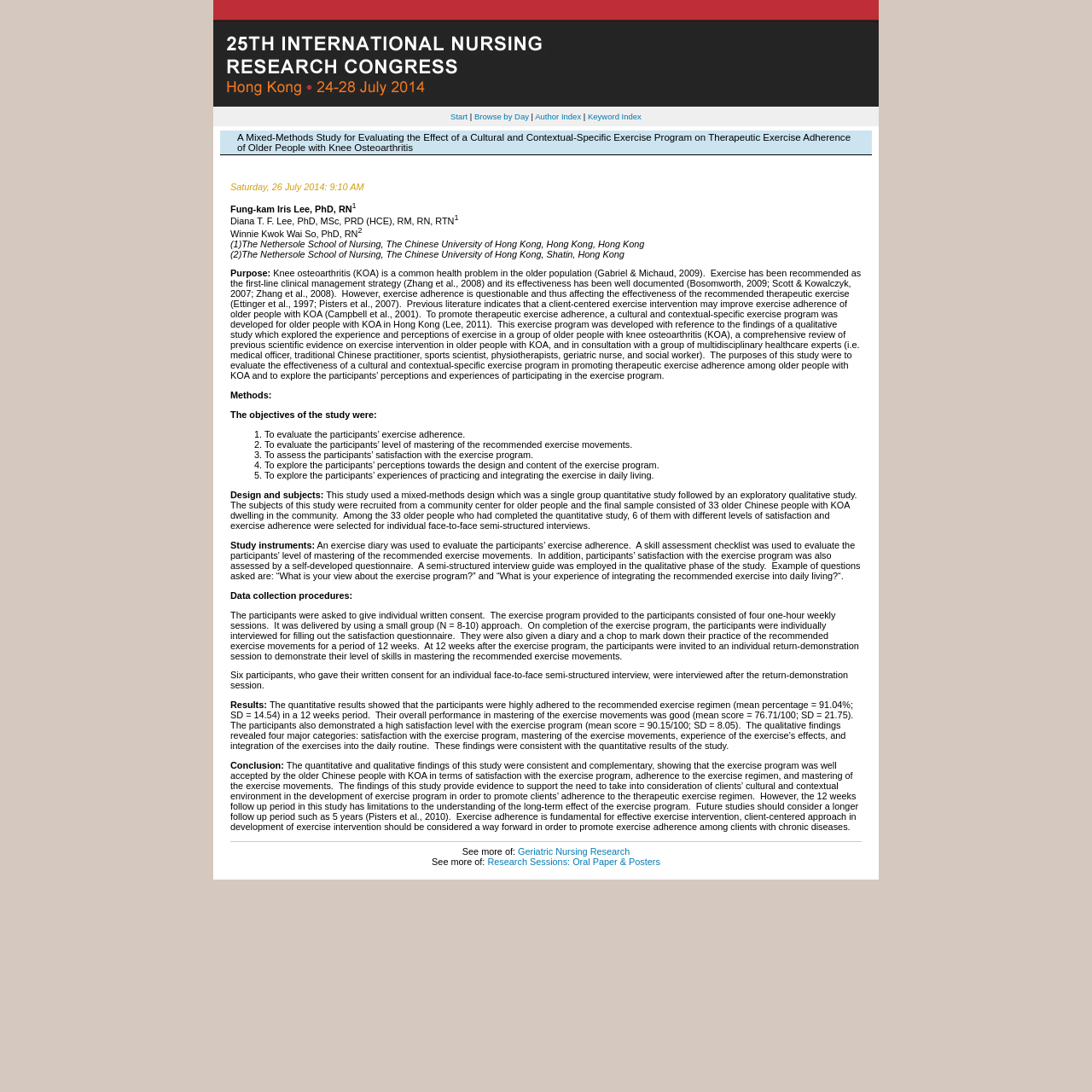Based on the image, give a detailed response to the question: How many participants were recruited for the study?

The number of participants recruited for the study can be found in the section 'Design and subjects:', which states that the final sample consisted of 33 older Chinese people with KOA dwelling in the community.